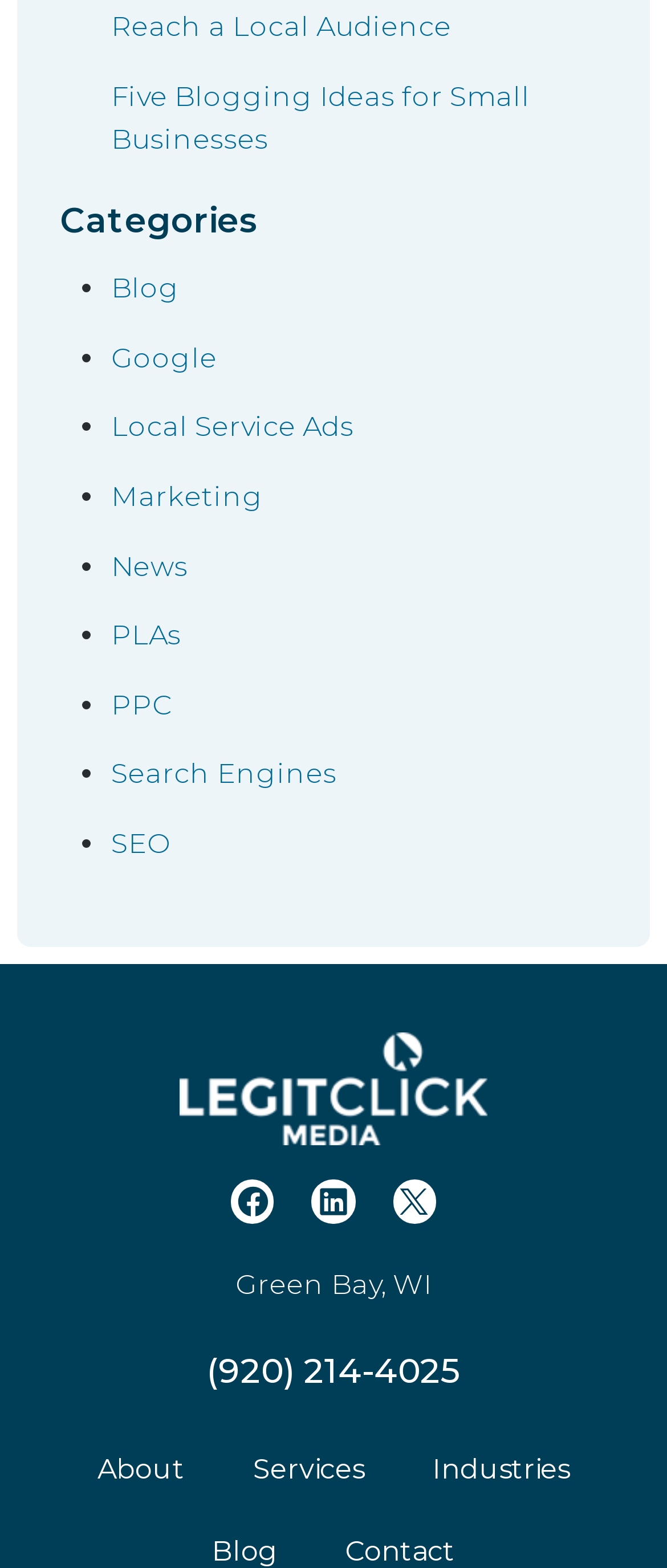Given the following UI element description: "Marketing", find the bounding box coordinates in the webpage screenshot.

[0.167, 0.306, 0.395, 0.327]